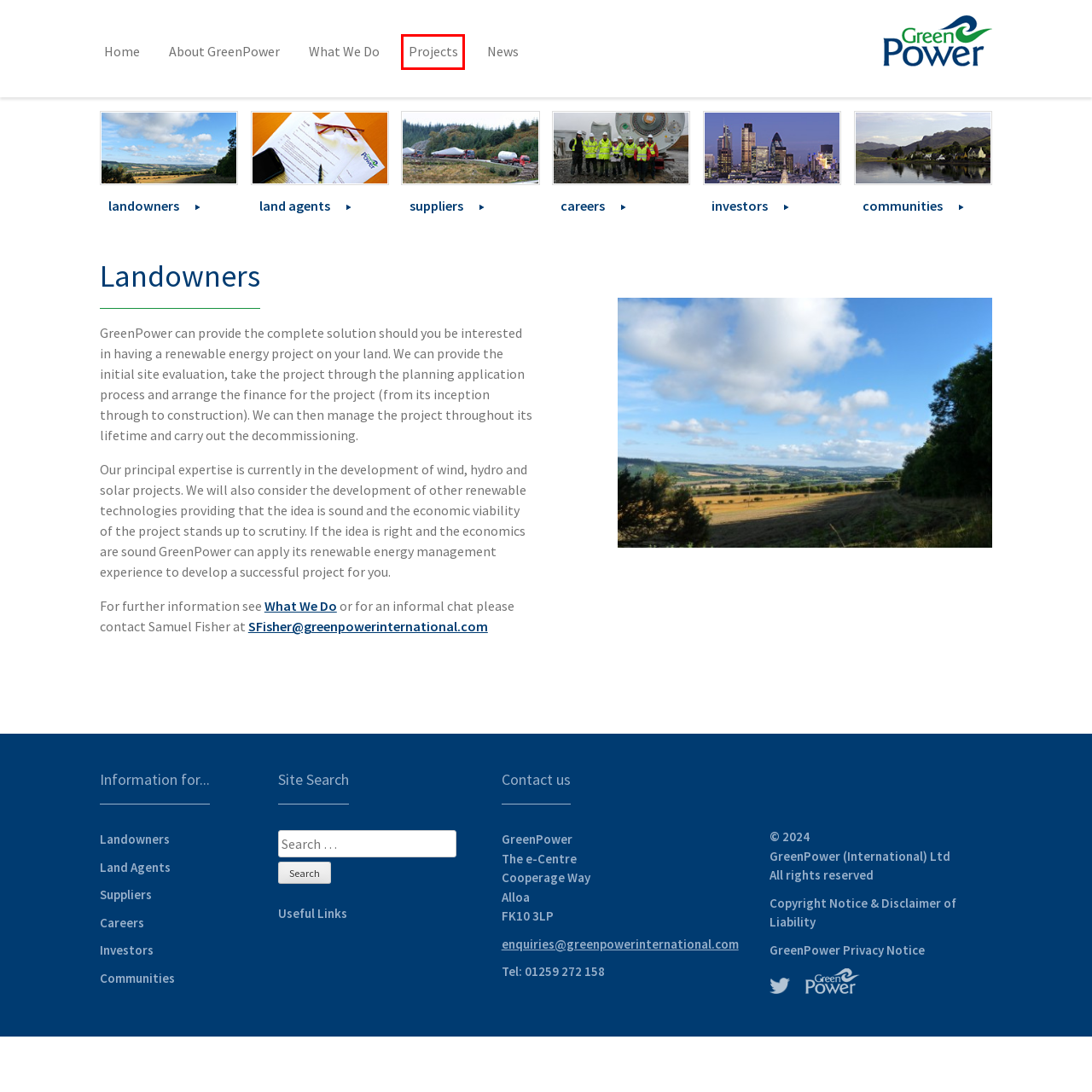Given a screenshot of a webpage with a red bounding box highlighting a UI element, choose the description that best corresponds to the new webpage after clicking the element within the red bounding box. Here are your options:
A. COPYRIGHT NOTICE & DISCLAIMER OF LIABILITY – GreenPower International
B. Projects – GreenPower International
C. What We Do – GreenPower International
D. Useful Links – GreenPower International
E. GreenPower Privacy Notice – GreenPower International
F. Suppliers – GreenPower International
G. Investors – GreenPower International
H. Land Agents – GreenPower International

B